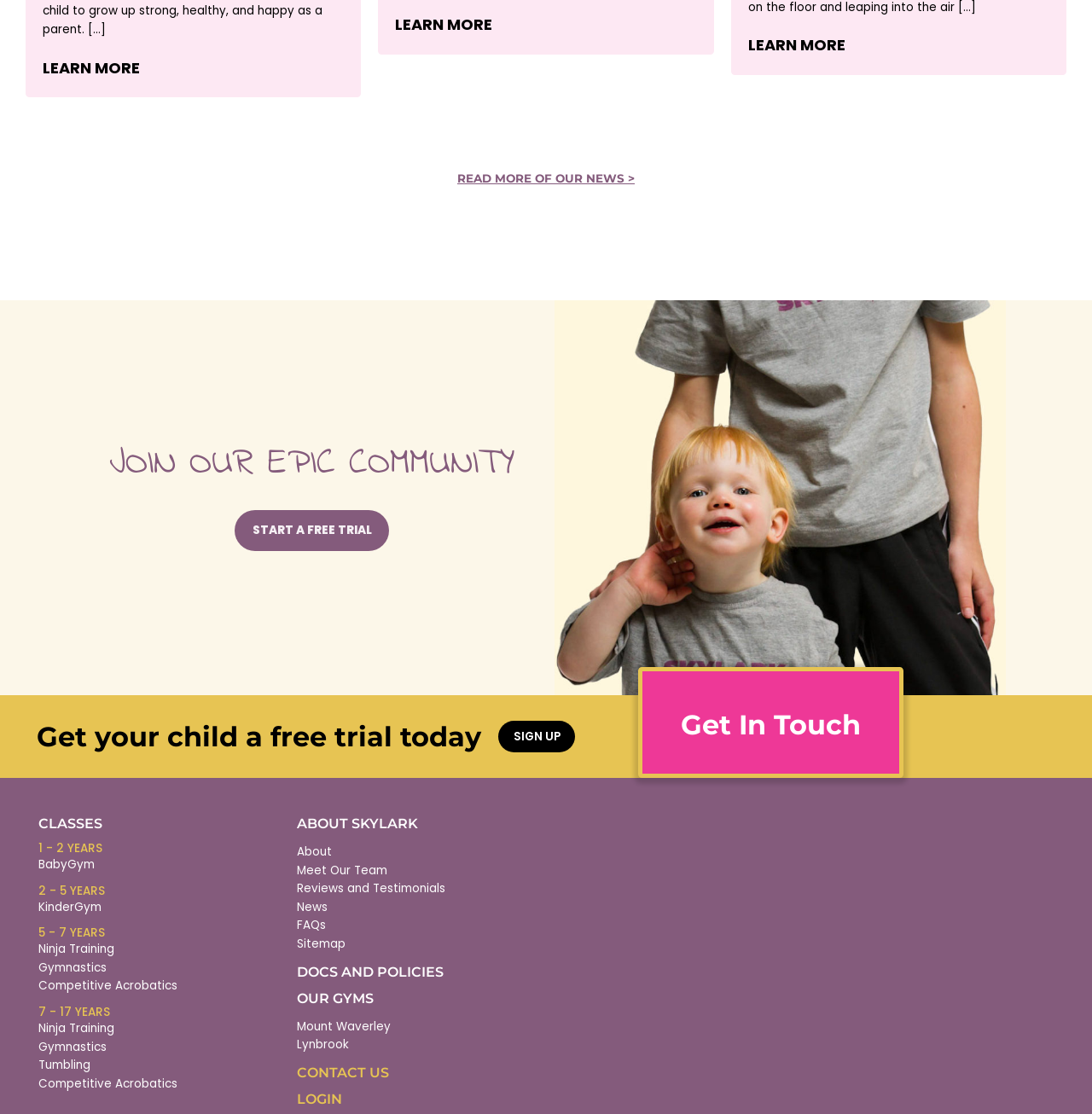Respond to the question below with a single word or phrase:
What is the purpose of the 'START A FREE TRIAL' button?

To start a free trial